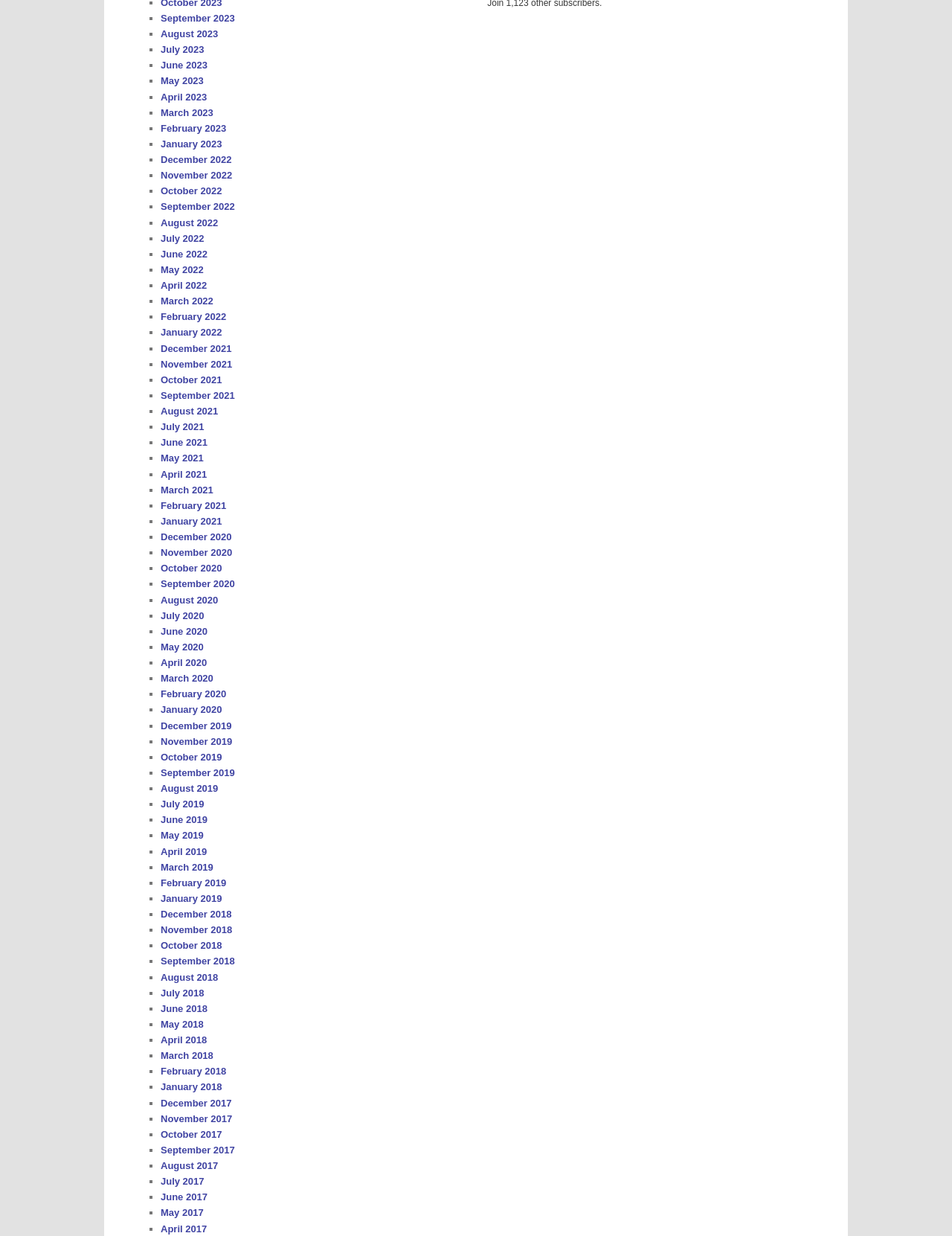Please find the bounding box coordinates of the section that needs to be clicked to achieve this instruction: "Go to January 2021".

[0.169, 0.417, 0.233, 0.426]